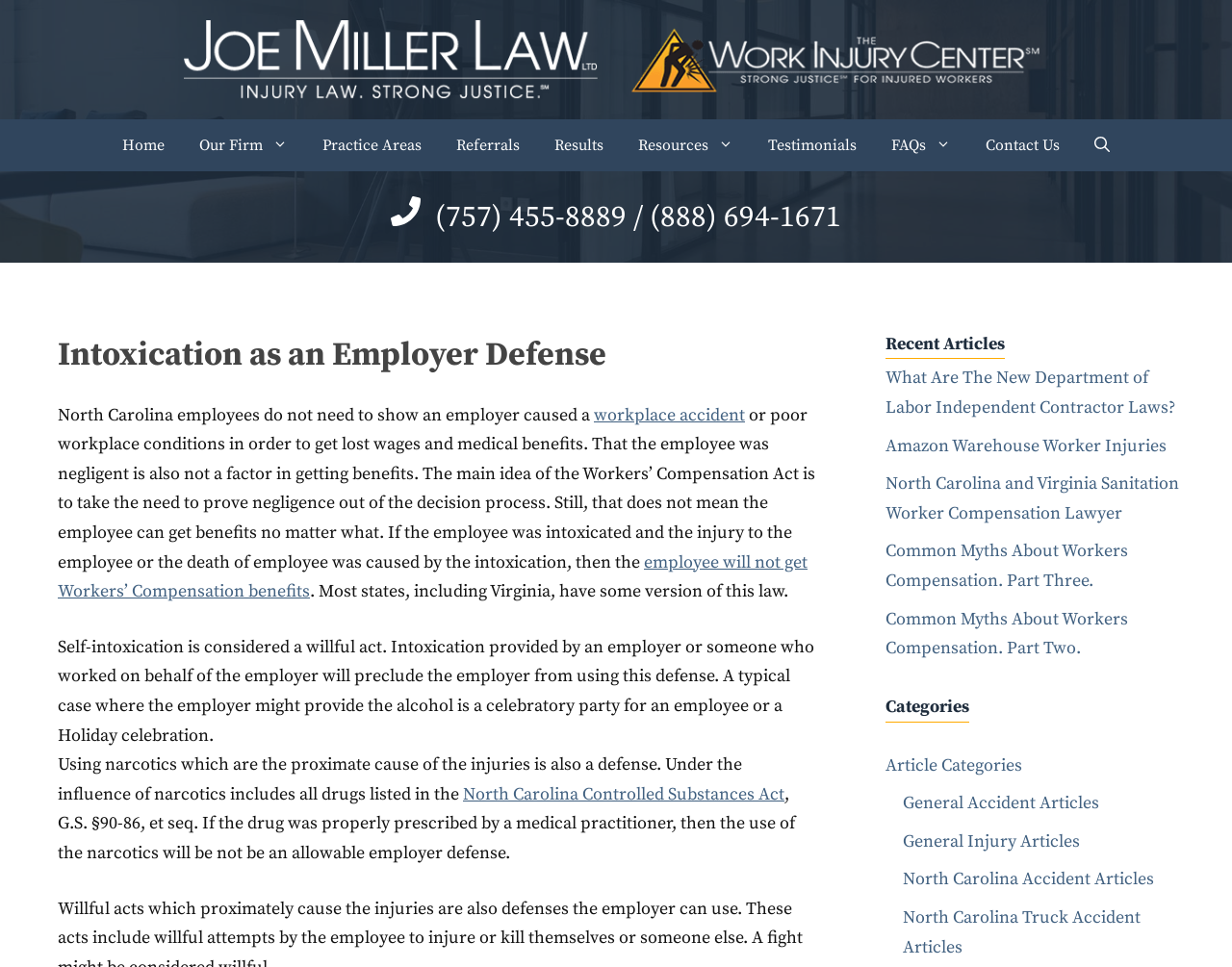Determine the bounding box coordinates for the region that must be clicked to execute the following instruction: "Visit the 'Practice Areas' page".

[0.248, 0.124, 0.356, 0.177]